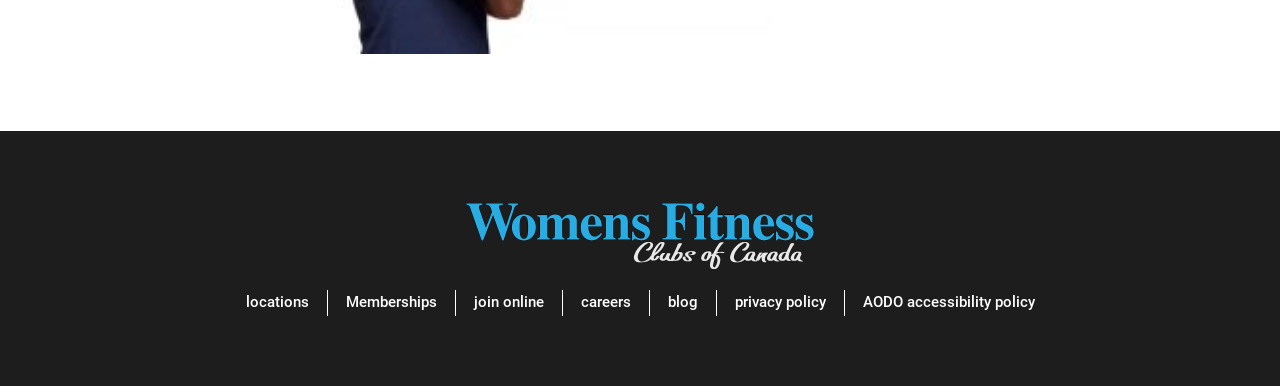Extract the bounding box of the UI element described as: "blog".

[0.521, 0.752, 0.545, 0.818]